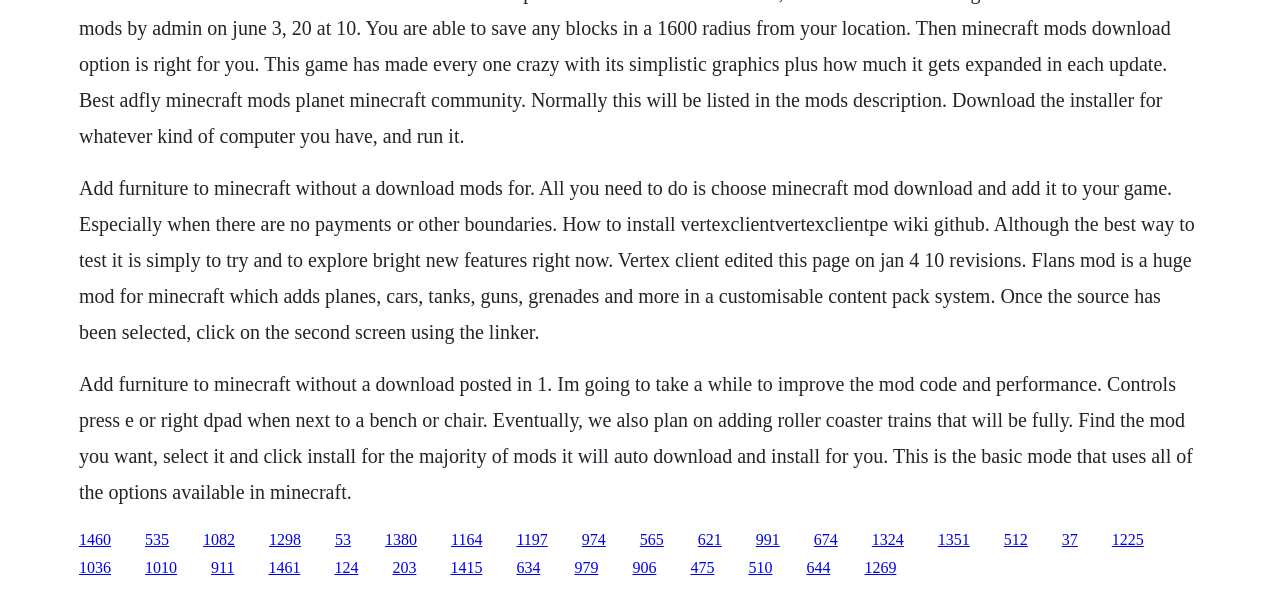Give a one-word or short-phrase answer to the following question: 
What is the purpose of the links at the bottom of the page?

To access other Minecraft mods